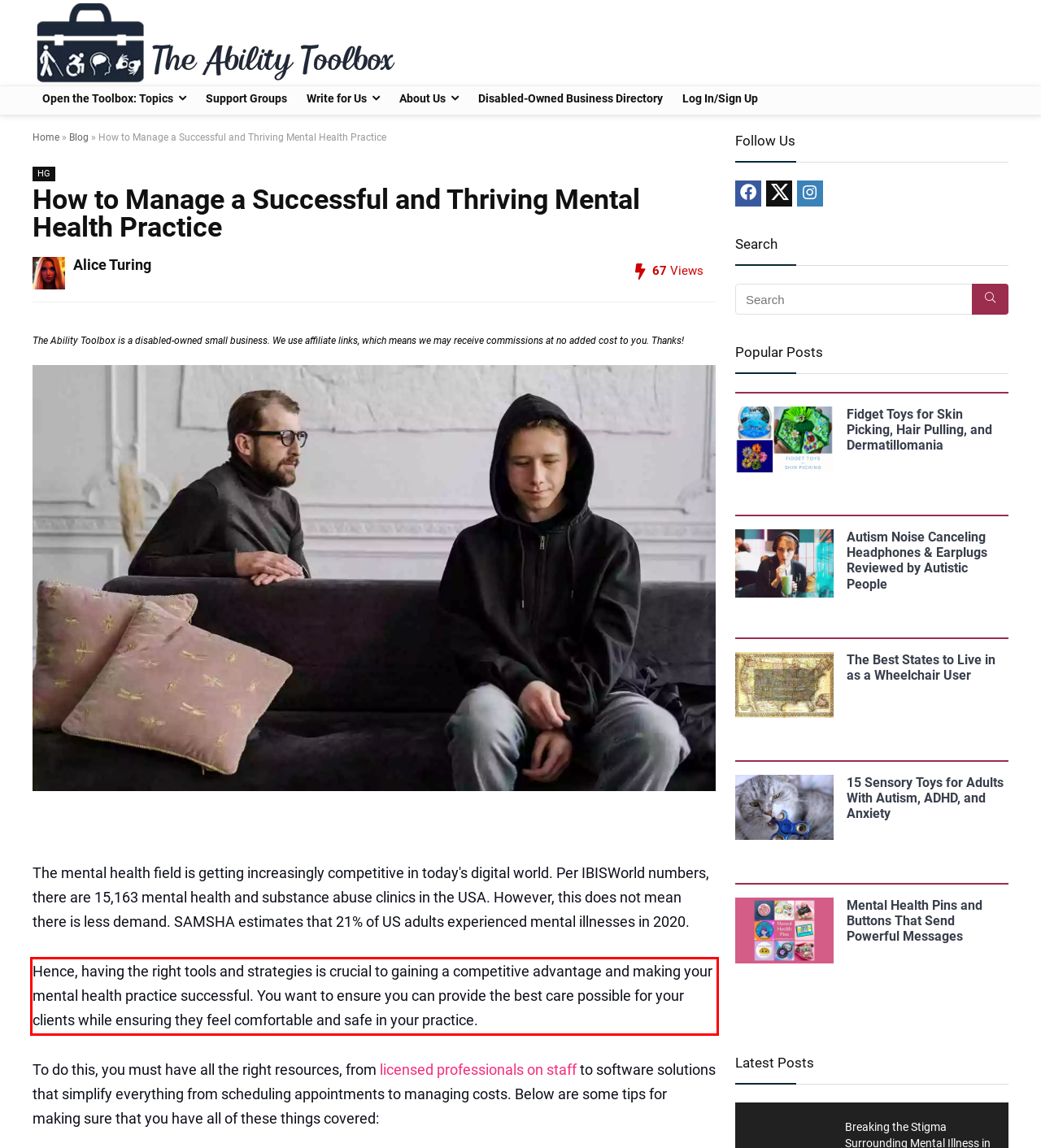Please perform OCR on the text content within the red bounding box that is highlighted in the provided webpage screenshot.

Hence, having the right tools and strategies is crucial to gaining a competitive advantage and making your mental health practice successful. You want to ensure you can provide the best care possible for your clients while ensuring they feel comfortable and safe in your practice.